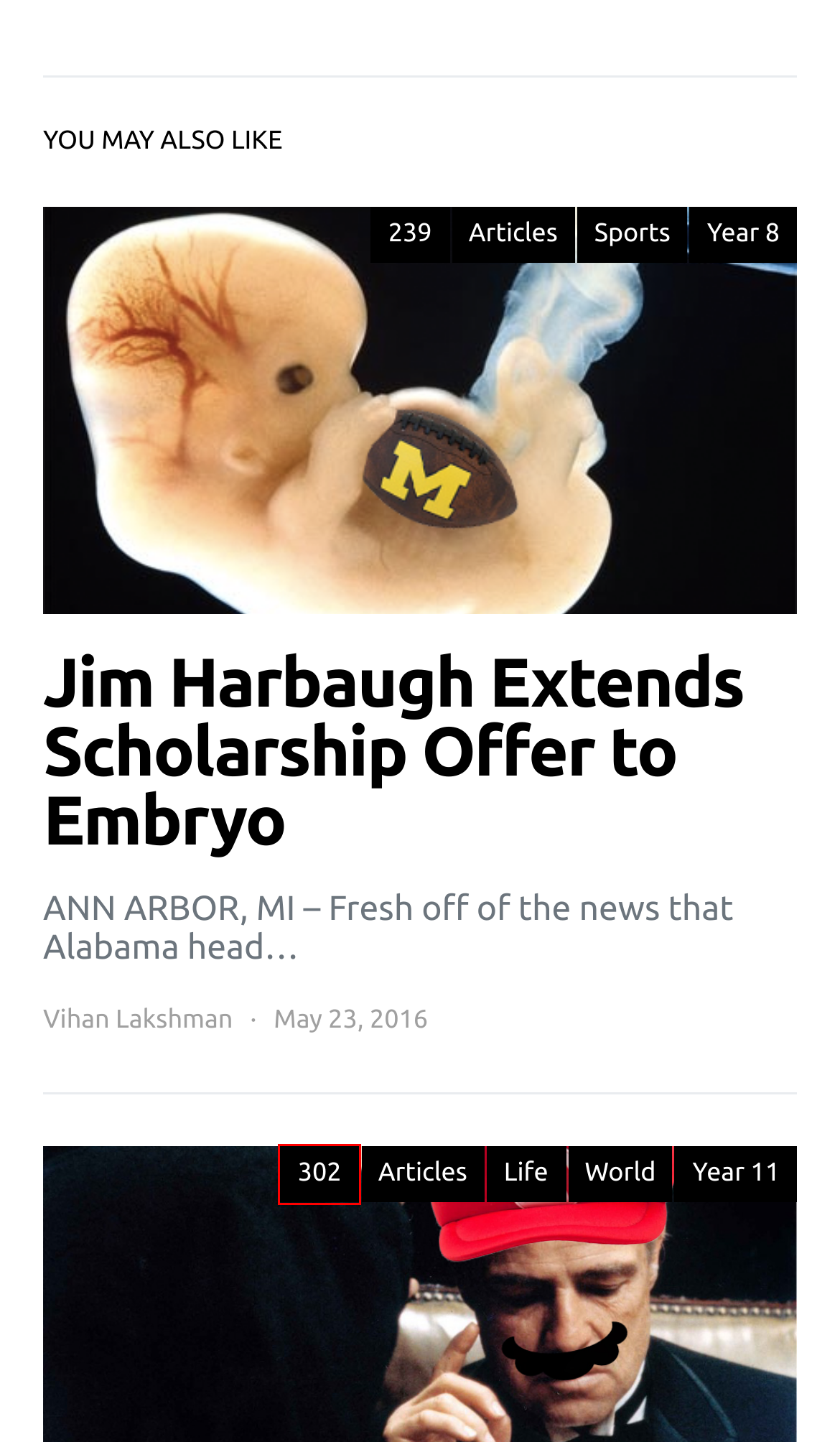You are provided with a screenshot of a webpage that includes a red rectangle bounding box. Please choose the most appropriate webpage description that matches the new webpage after clicking the element within the red bounding box. Here are the candidates:
A. Year 11 – The Stanford Flipside
B. Sports – The Stanford Flipside
C. 302 – The Stanford Flipside
D. Year 8 – The Stanford Flipside
E. World – The Stanford Flipside
F. Flipside Staff – The Stanford Flipside
G. 239 – The Stanford Flipside
H. midterms – The Stanford Flipside

C